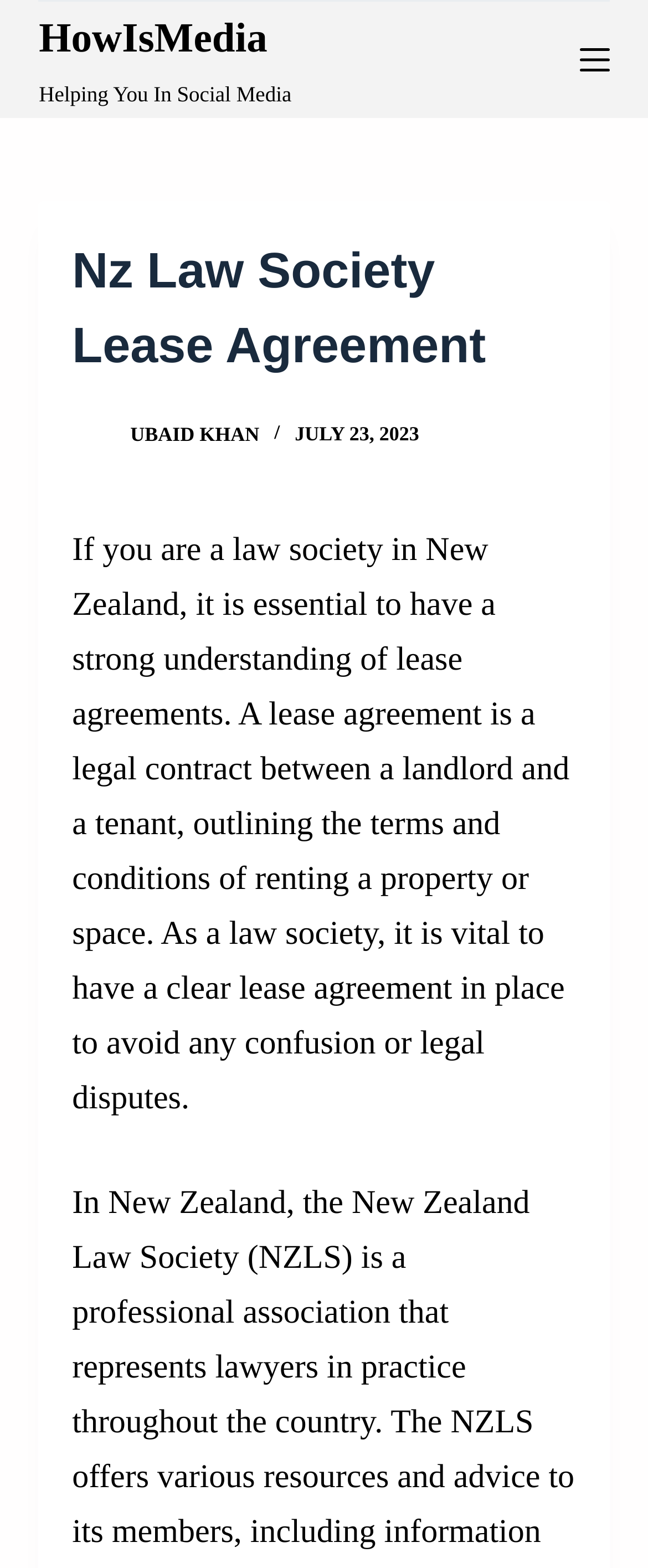Please reply to the following question with a single word or a short phrase:
What is a lease agreement?

A legal contract between a landlord and a tenant